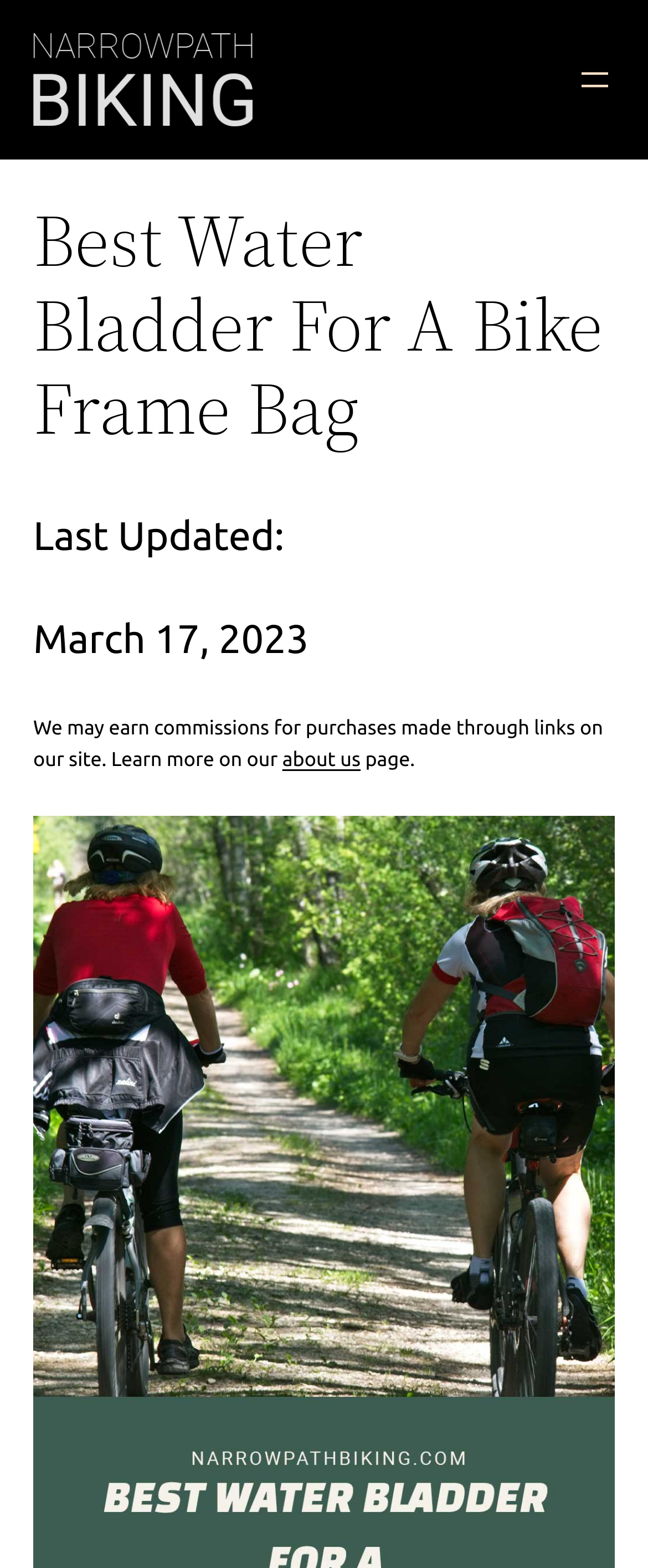Where can you learn more about the website's commission policy?
Respond to the question with a single word or phrase according to the image.

About us page